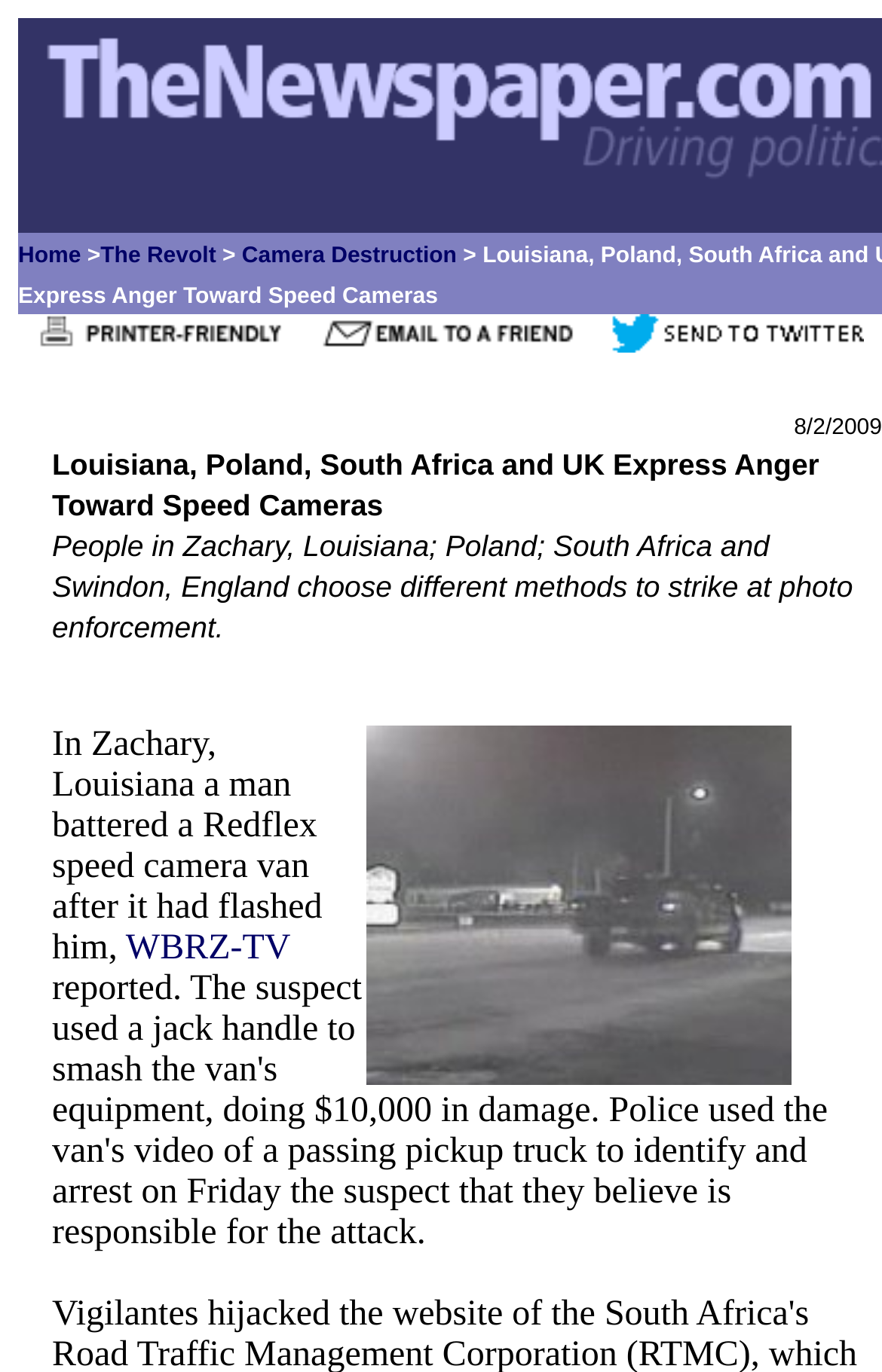Identify the bounding box for the described UI element. Provide the coordinates in (top-left x, top-left y, bottom-right x, bottom-right y) format with values ranging from 0 to 1: Home

[0.021, 0.178, 0.092, 0.196]